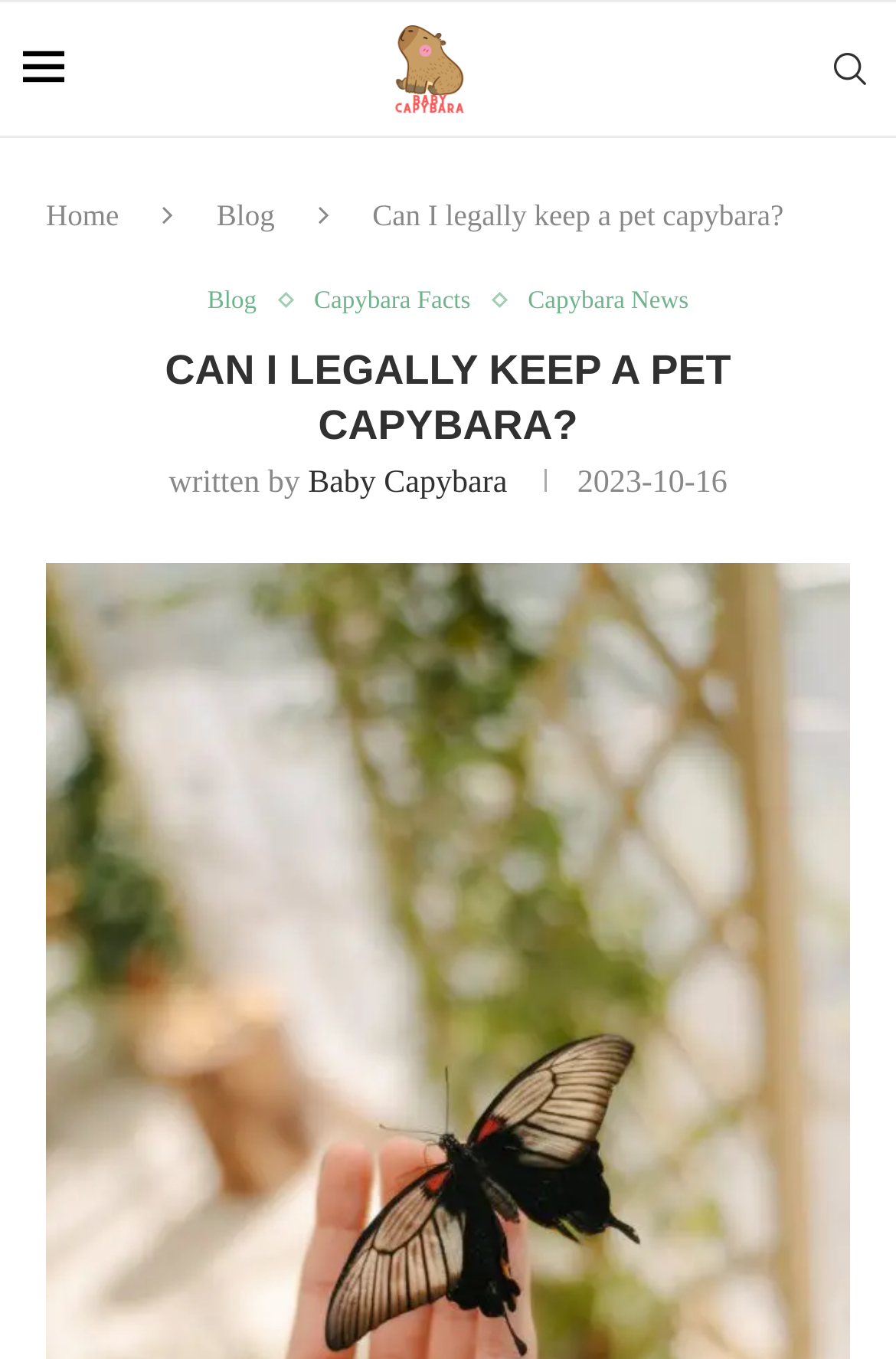Could you locate the bounding box coordinates for the section that should be clicked to accomplish this task: "go to home page".

[0.051, 0.145, 0.133, 0.171]